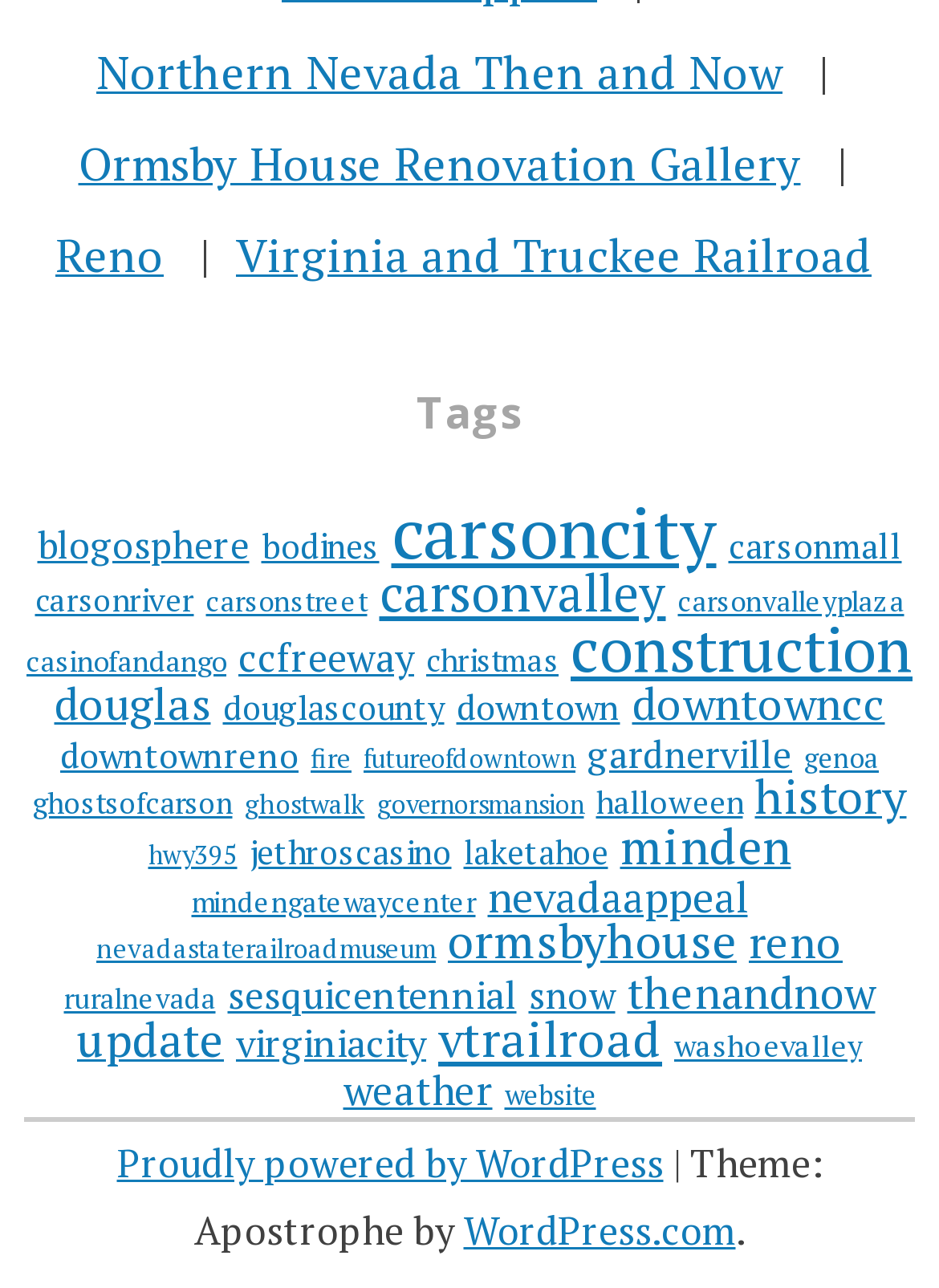Please identify the bounding box coordinates for the region that you need to click to follow this instruction: "view About Us".

None